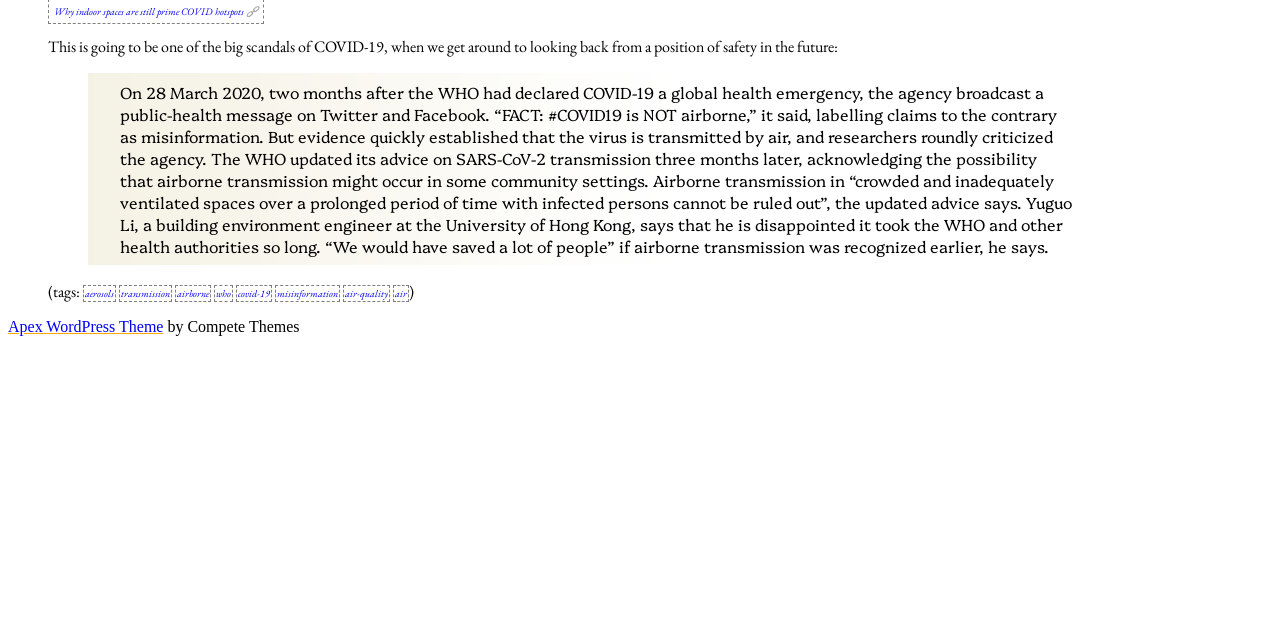Identify the bounding box for the UI element described as: "Blackmilk". Ensure the coordinates are four float numbers between 0 and 1, formatted as [left, top, right, bottom].

None